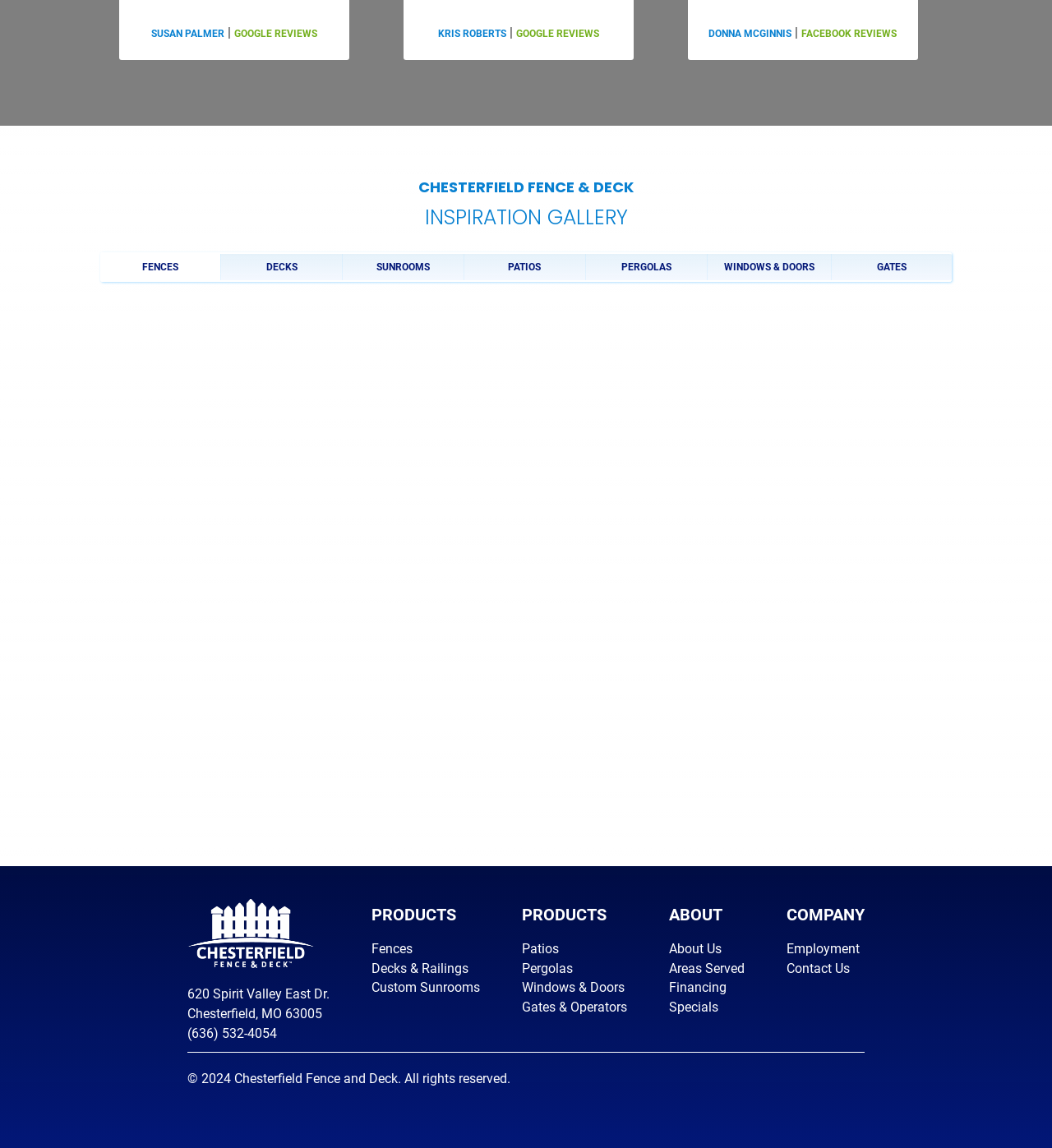Determine the bounding box coordinates for the HTML element mentioned in the following description: "Export". The coordinates should be a list of four floats ranging from 0 to 1, represented as [left, top, right, bottom].

None